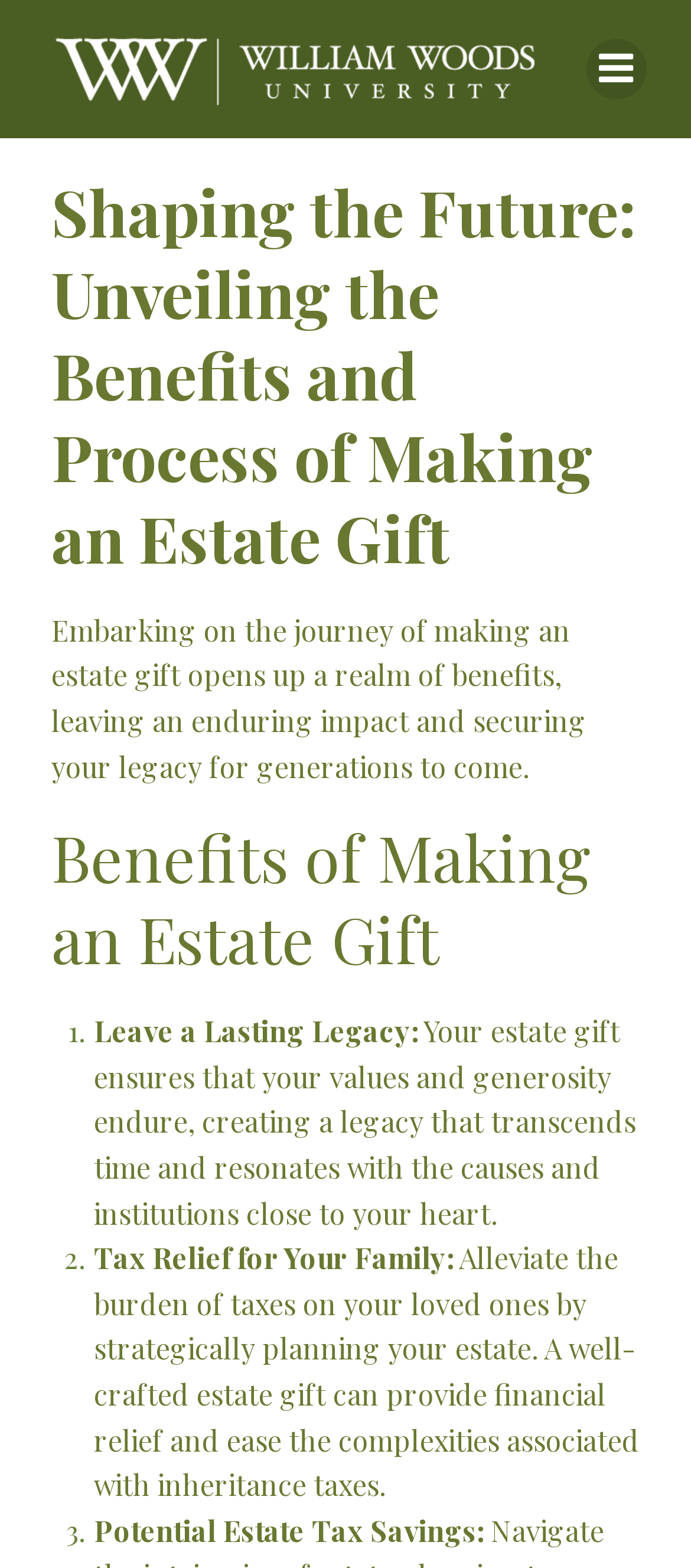What is the name of the institution associated with this webpage?
Please provide a detailed answer to the question.

The webpage's title 'Legacy Giving – William Woods University' suggests that the institution associated with this webpage is William Woods University.